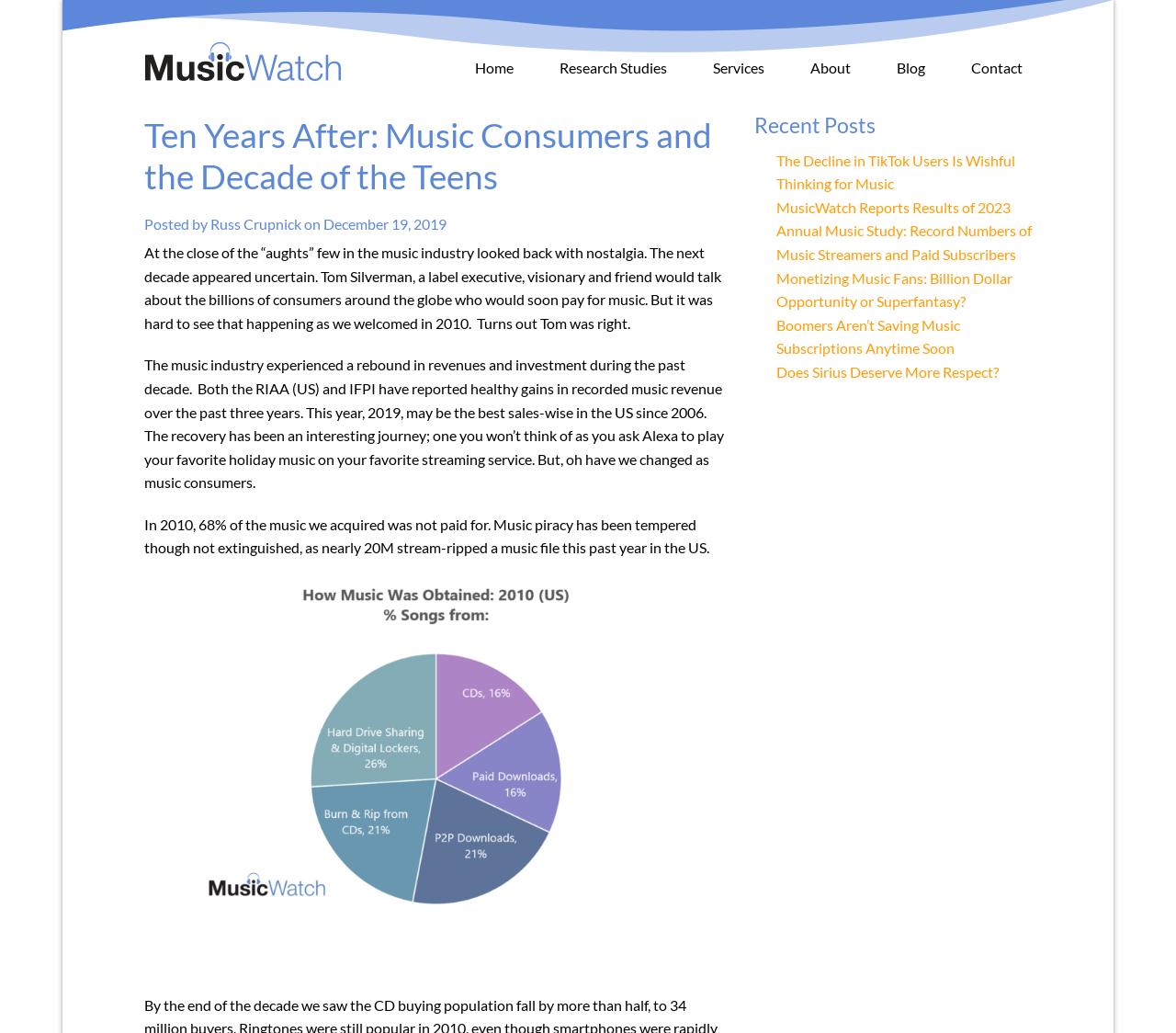Please answer the following question using a single word or phrase: How many recent posts are listed?

5